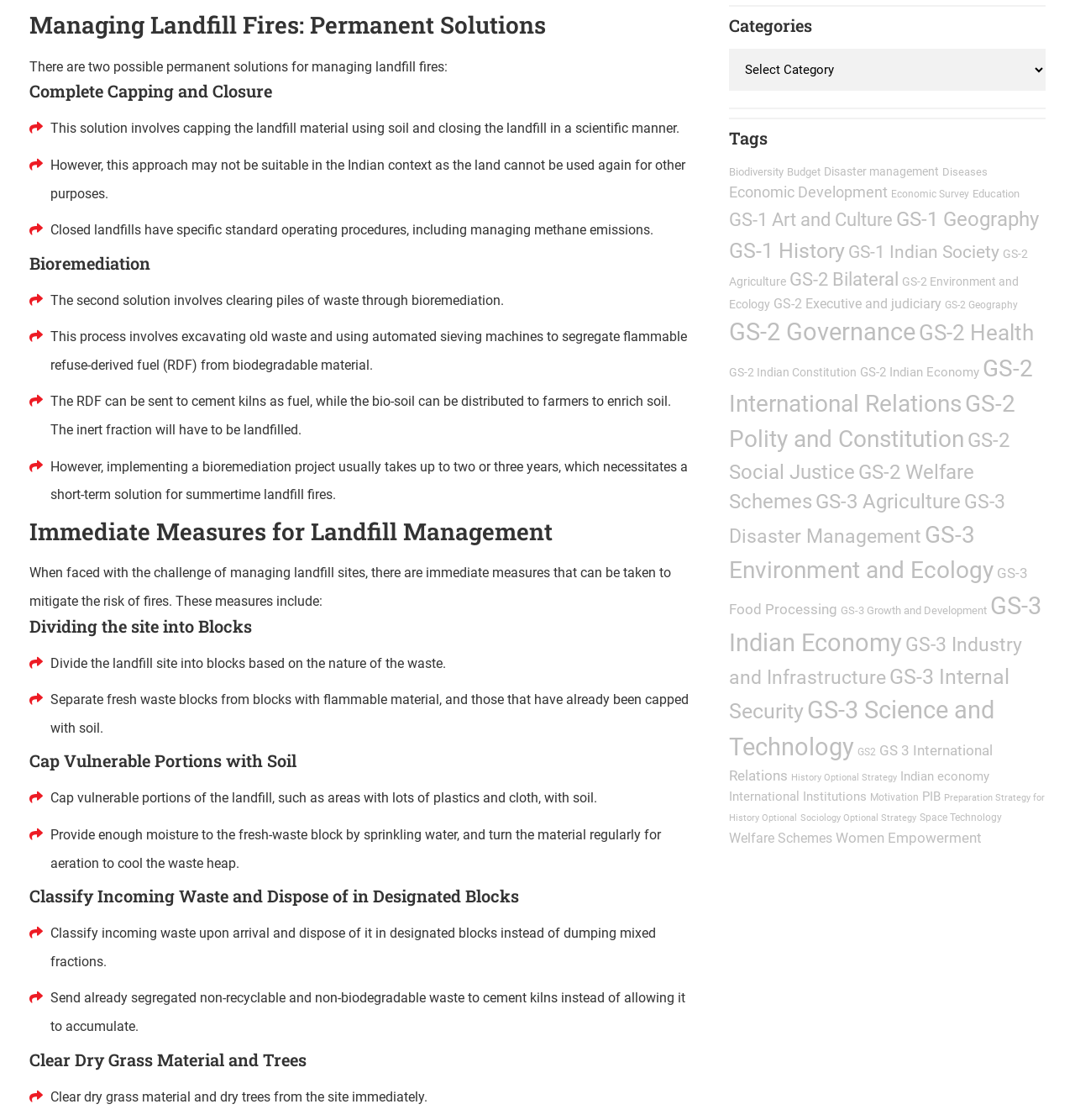What are the two permanent solutions for managing landfill fires?
Refer to the image and provide a one-word or short phrase answer.

Complete Capping and Closure, Bioremediation